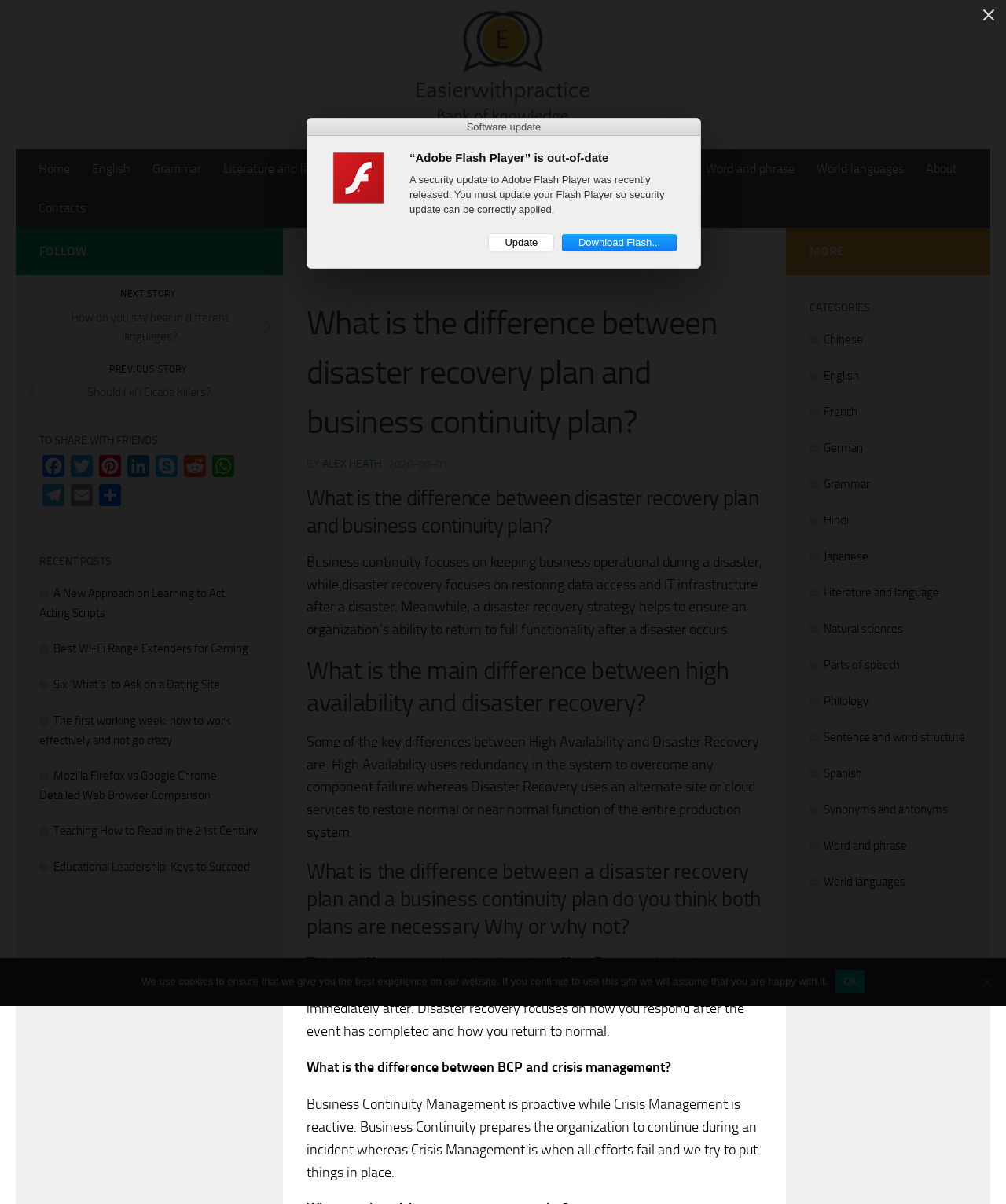Find the bounding box coordinates for the HTML element described in this sentence: "Synonyms and antonyms". Provide the coordinates as four float numbers between 0 and 1, in the format [left, top, right, bottom].

[0.534, 0.124, 0.691, 0.157]